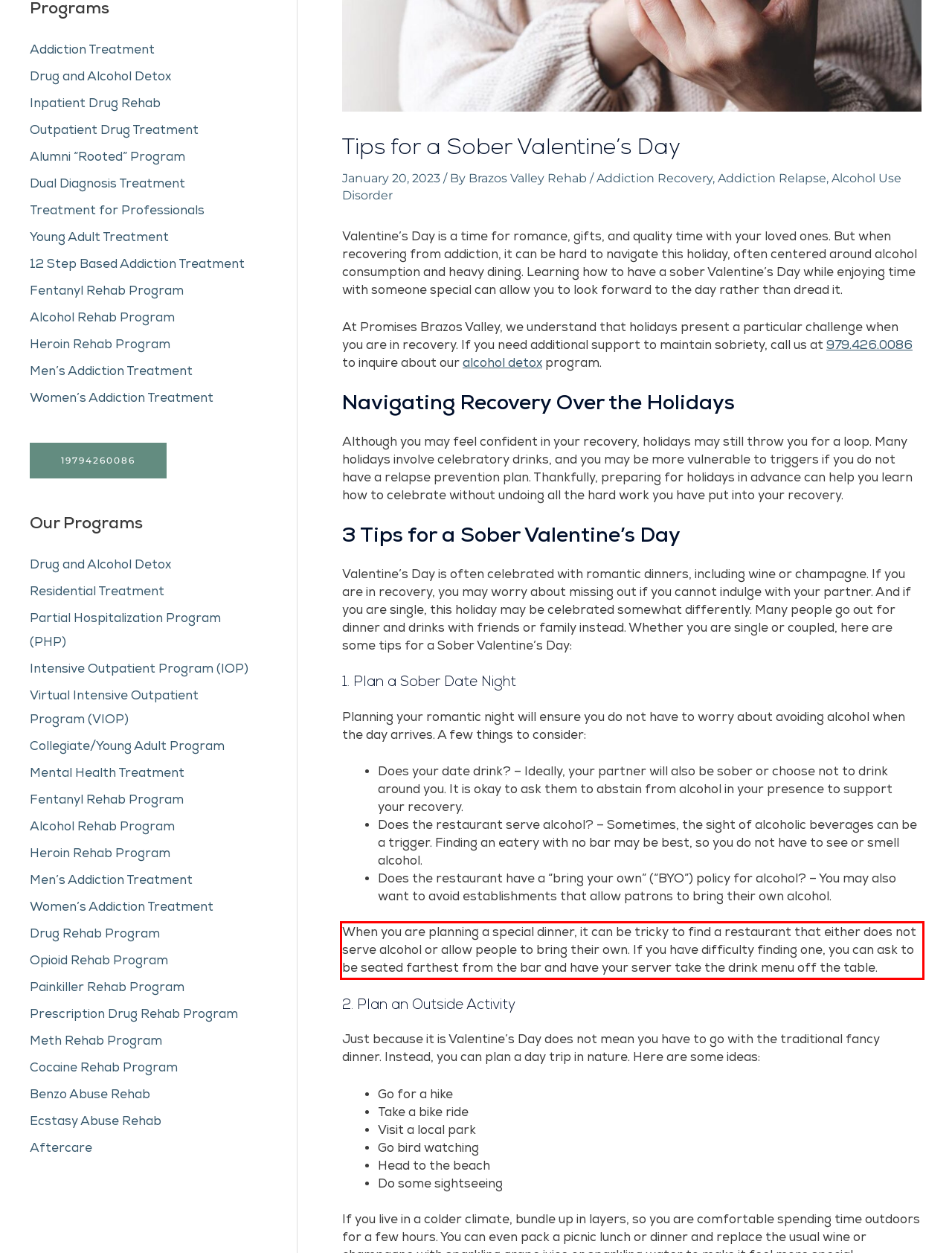There is a screenshot of a webpage with a red bounding box around a UI element. Please use OCR to extract the text within the red bounding box.

When you are planning a special dinner, it can be tricky to find a restaurant that either does not serve alcohol or allow people to bring their own. If you have difficulty finding one, you can ask to be seated farthest from the bar and have your server take the drink menu off the table.